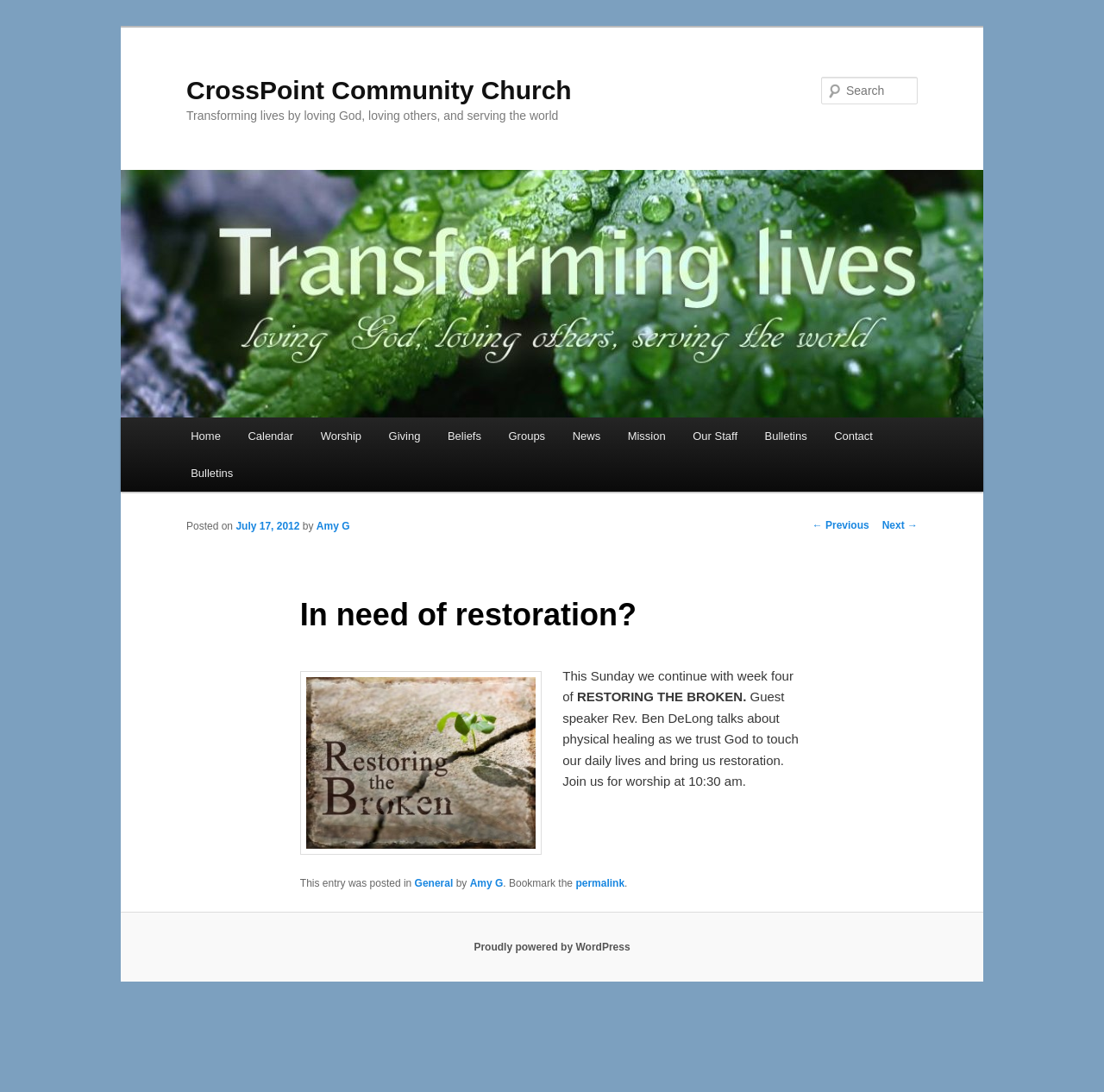Using the image as a reference, answer the following question in as much detail as possible:
Who is the author of the latest article?

The author of the latest article can be found in the link element 'Amy G' with bounding box coordinates [0.287, 0.476, 0.317, 0.487]. This element is a part of the article element with bounding box coordinates [0.169, 0.475, 0.831, 0.816].